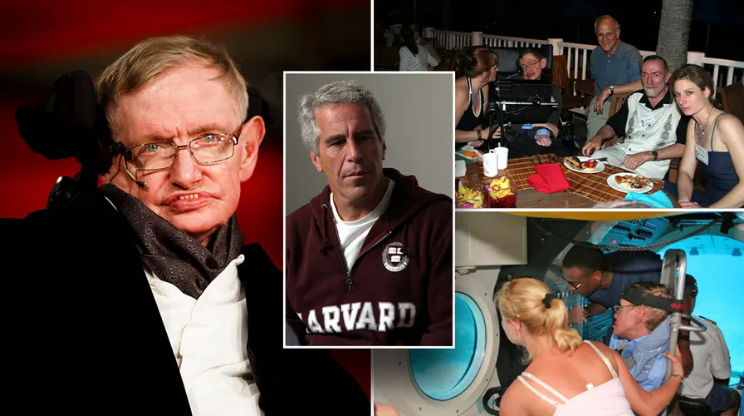What is the focus of the Epstein documents?
Utilize the information in the image to give a detailed answer to the question.

The text notes that the Epstein documents include names of various celebrities and prominent individuals, emphasizing the breadth of his associations, which have drawn significant media attention and public speculation.